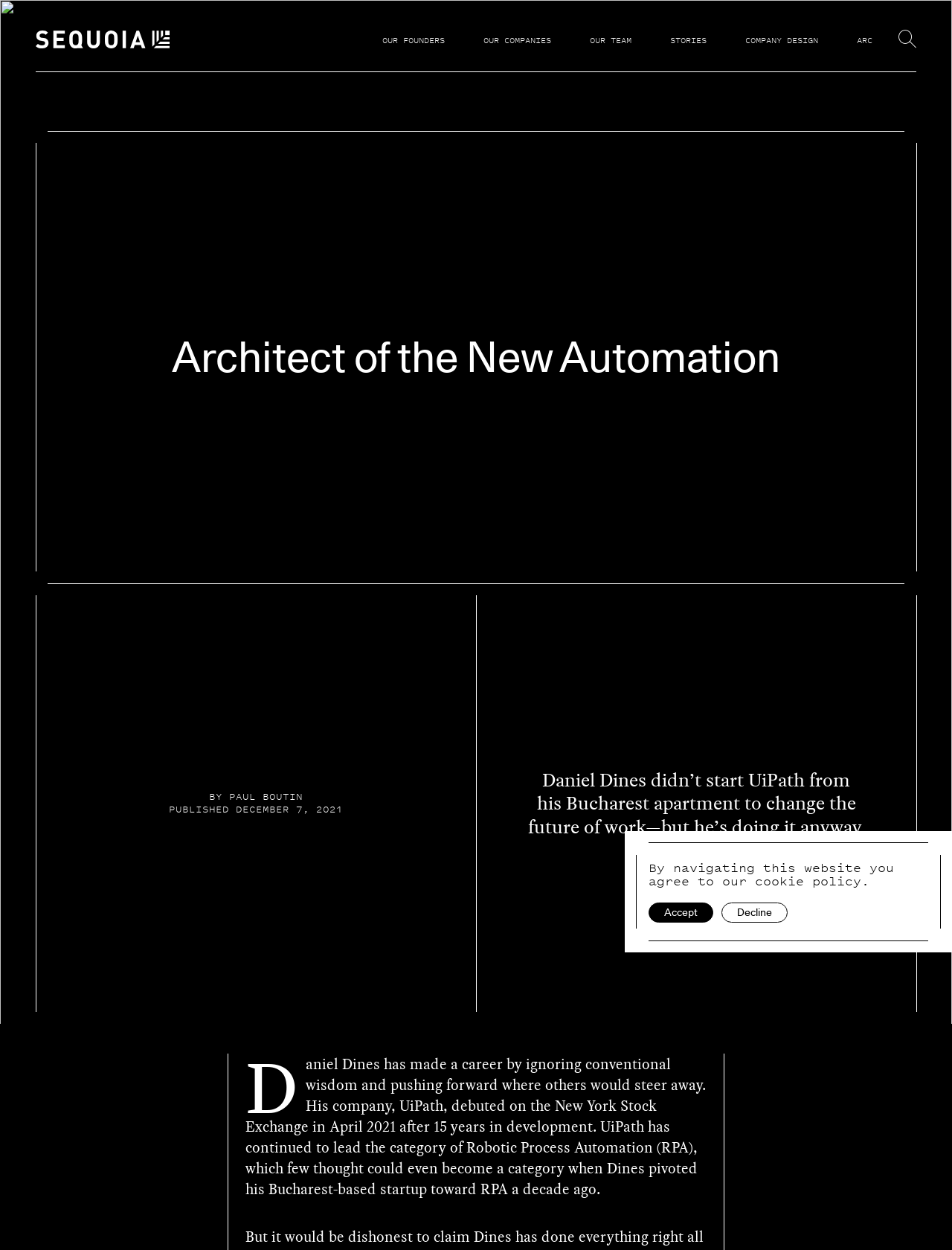Please indicate the bounding box coordinates of the element's region to be clicked to achieve the instruction: "Go to Sequoia Capital". Provide the coordinates as four float numbers between 0 and 1, i.e., [left, top, right, bottom].

[0.038, 0.024, 0.178, 0.04]